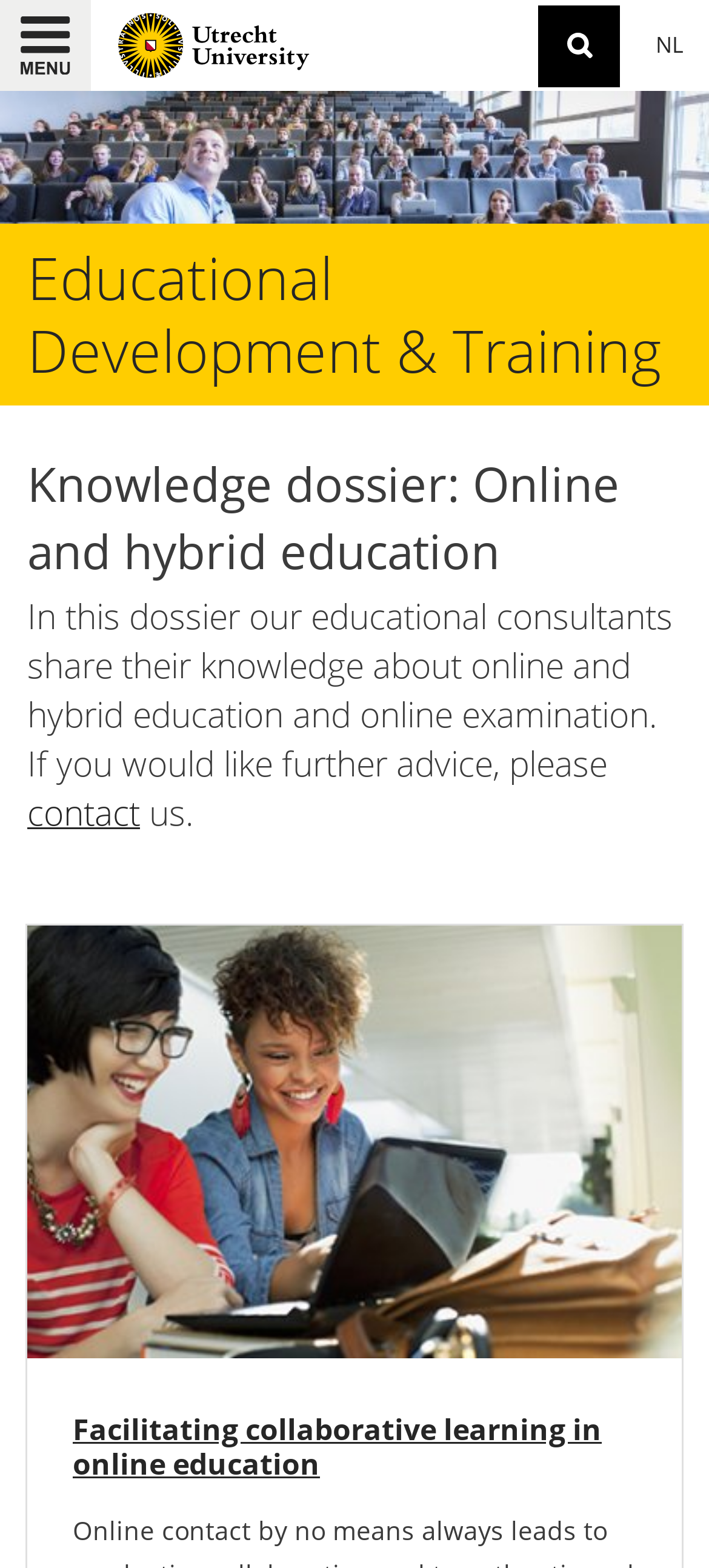Please answer the following question using a single word or phrase: 
What is the topic of the knowledge dossier?

Online and hybrid education